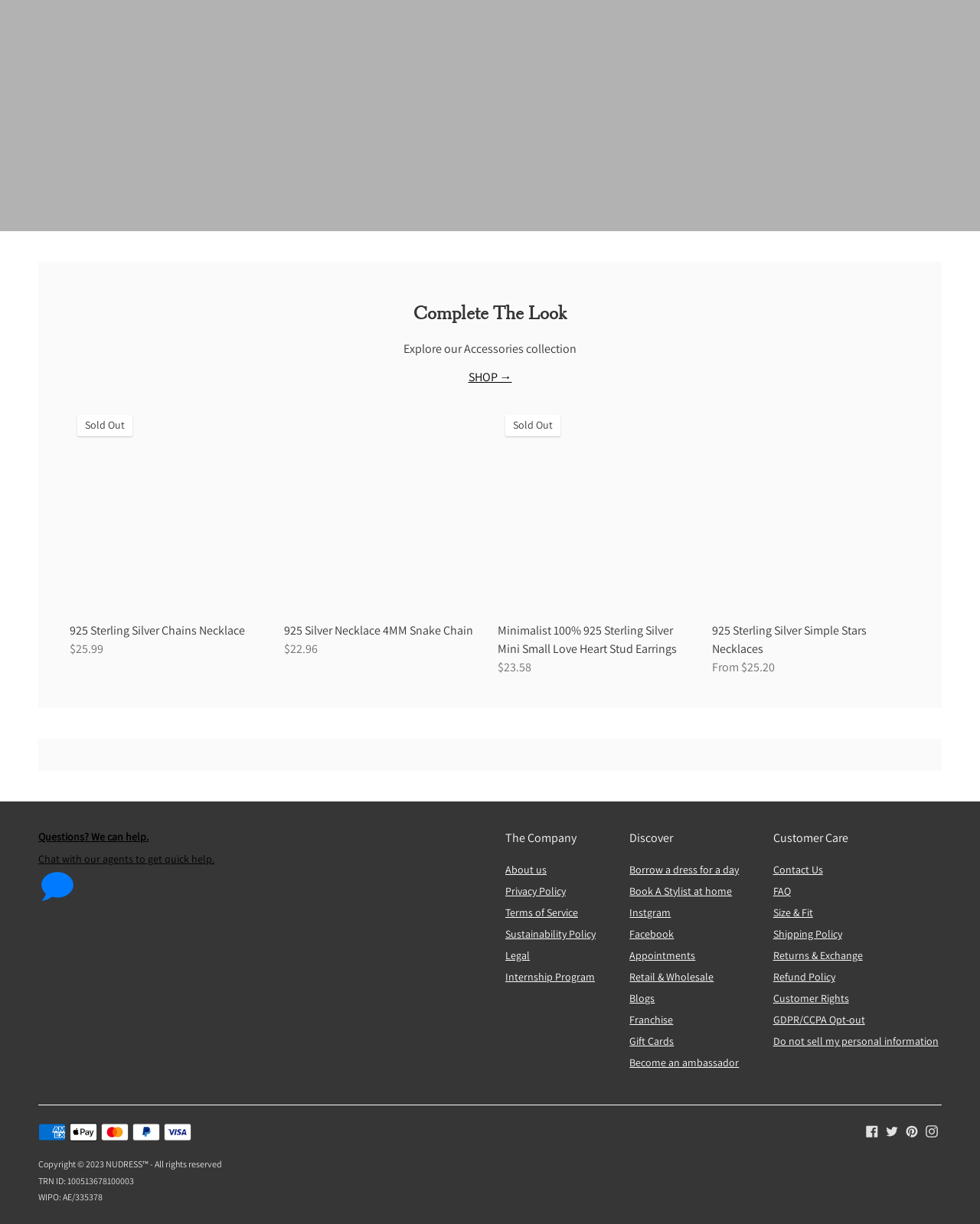What is the company's social media presence?
Examine the webpage screenshot and provide an in-depth answer to the question.

The webpage includes links to the company's Facebook and Twitter profiles, indicating that the company has a presence on these social media platforms.